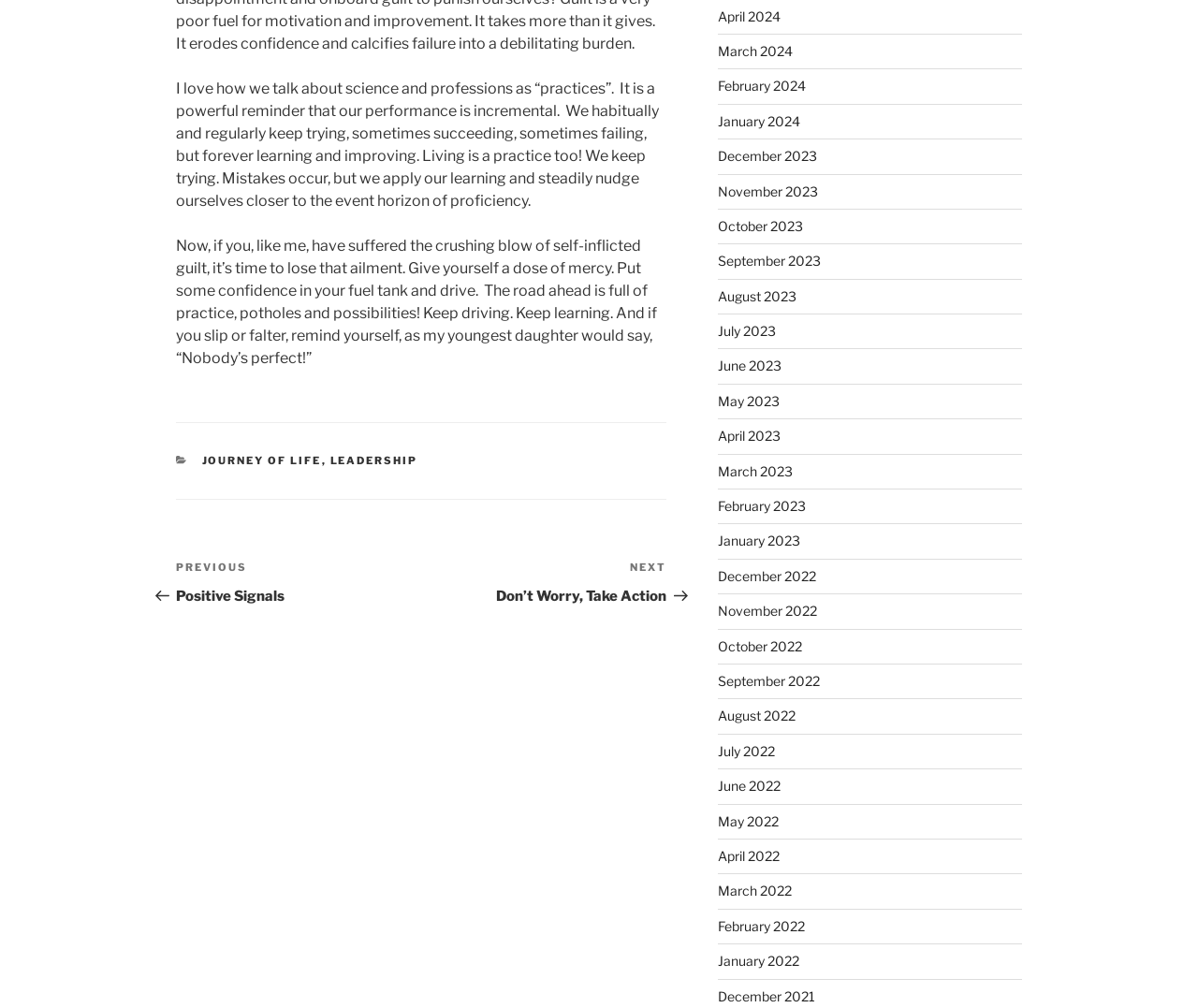Respond with a single word or phrase to the following question: How many months are listed in the post navigation section?

17